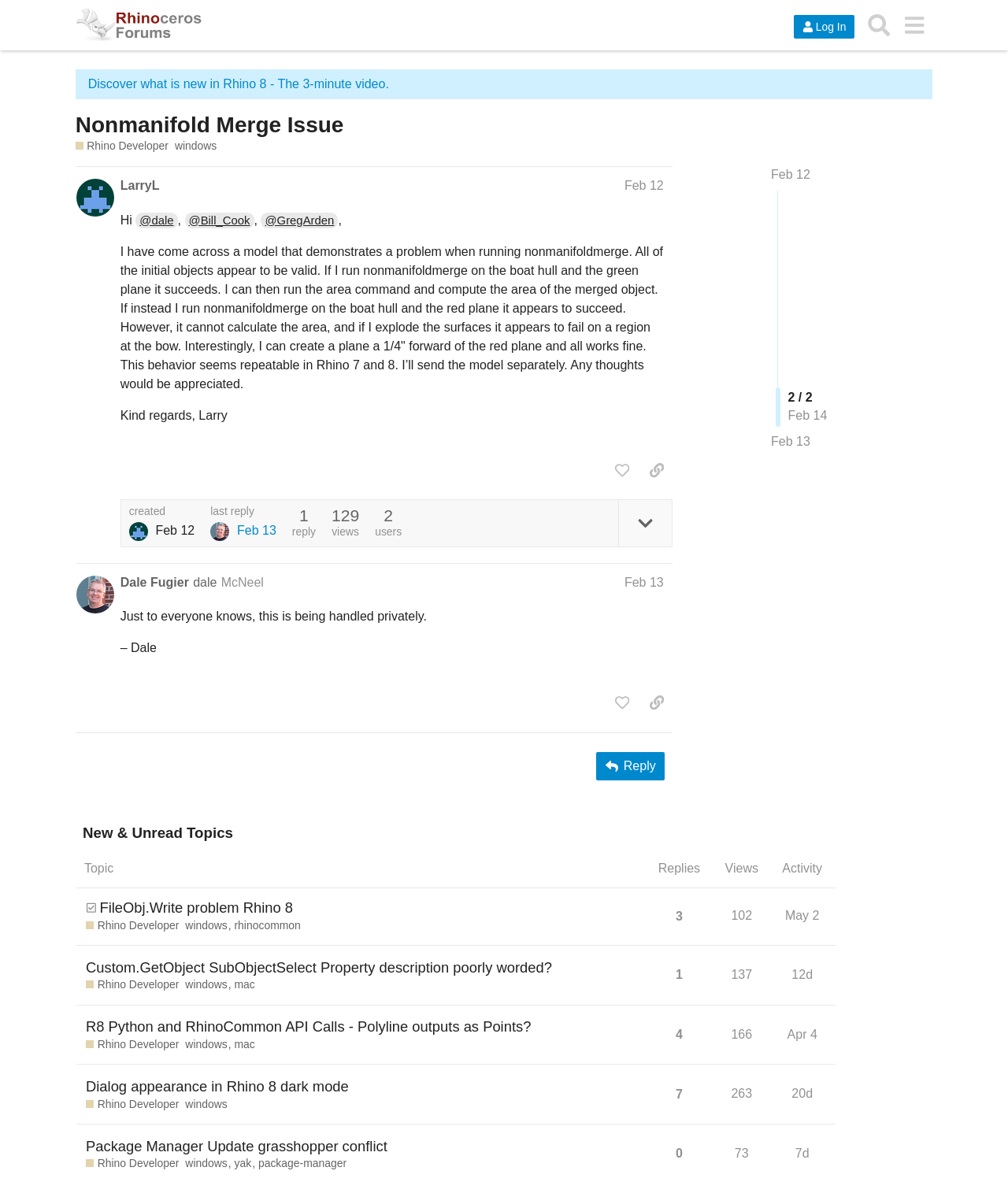Pinpoint the bounding box coordinates of the clickable element to carry out the following instruction: "View the topic 'Nonmanifold Merge Issue'."

[0.075, 0.095, 0.84, 0.117]